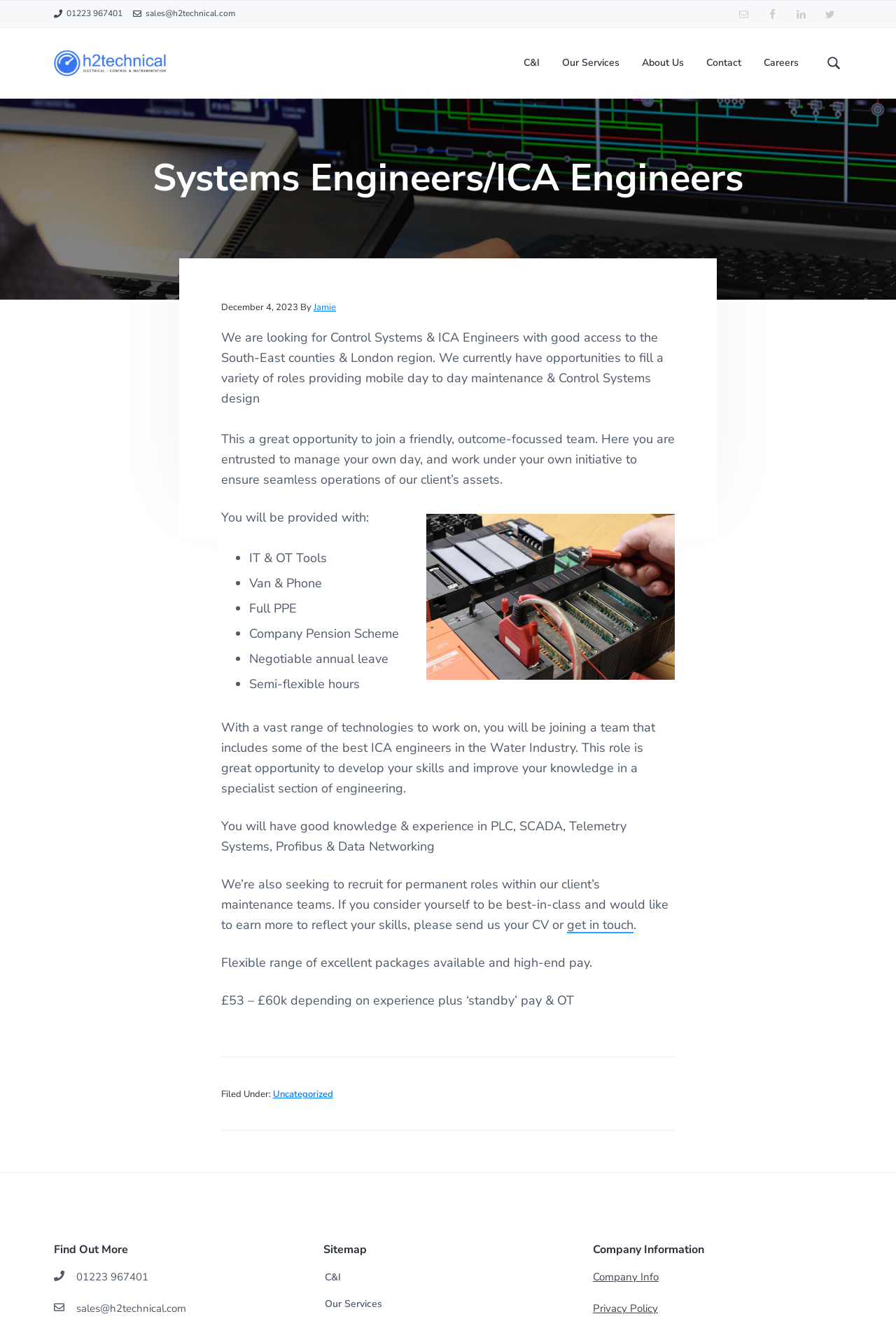What is the role being described in the article?
Analyze the image and deliver a detailed answer to the question.

I found the role by reading the article's content, which mentions that the company is looking for Control Systems & ICA Engineers with good access to the South-East counties & London region.